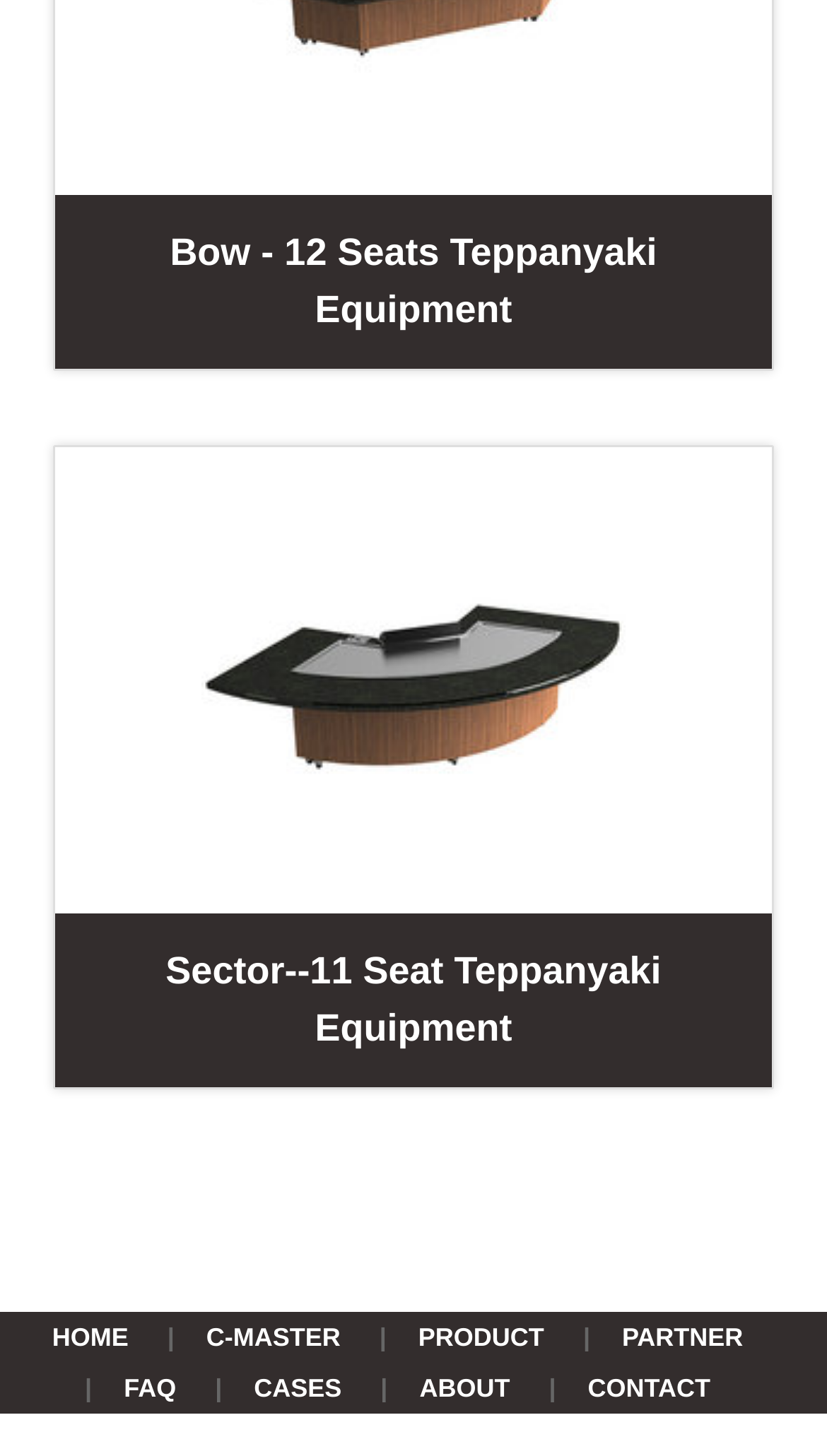Find the bounding box coordinates of the element I should click to carry out the following instruction: "check FAQ section".

[0.15, 0.944, 0.213, 0.964]